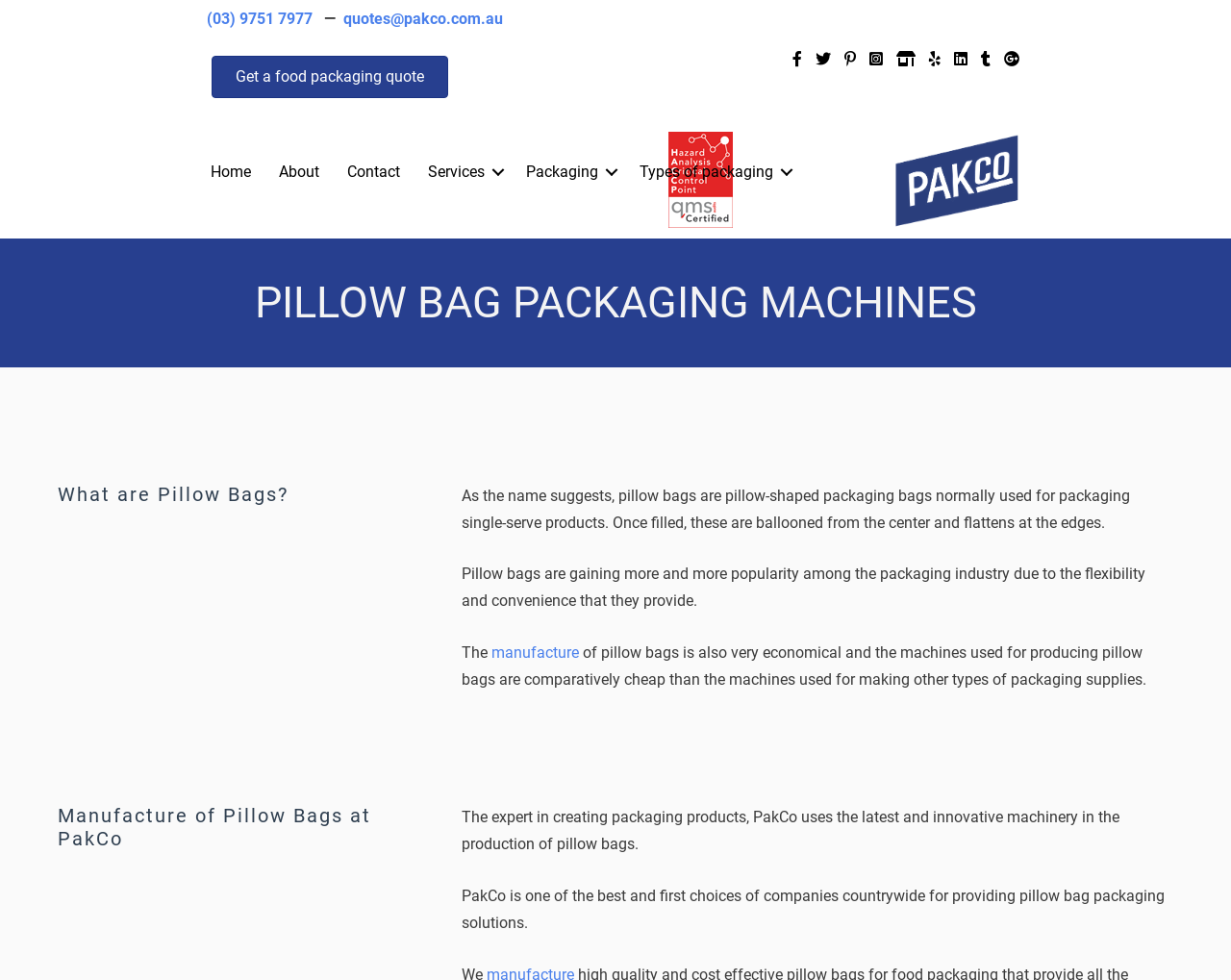Please determine the main heading text of this webpage.

PILLOW BAG PACKAGING MACHINES